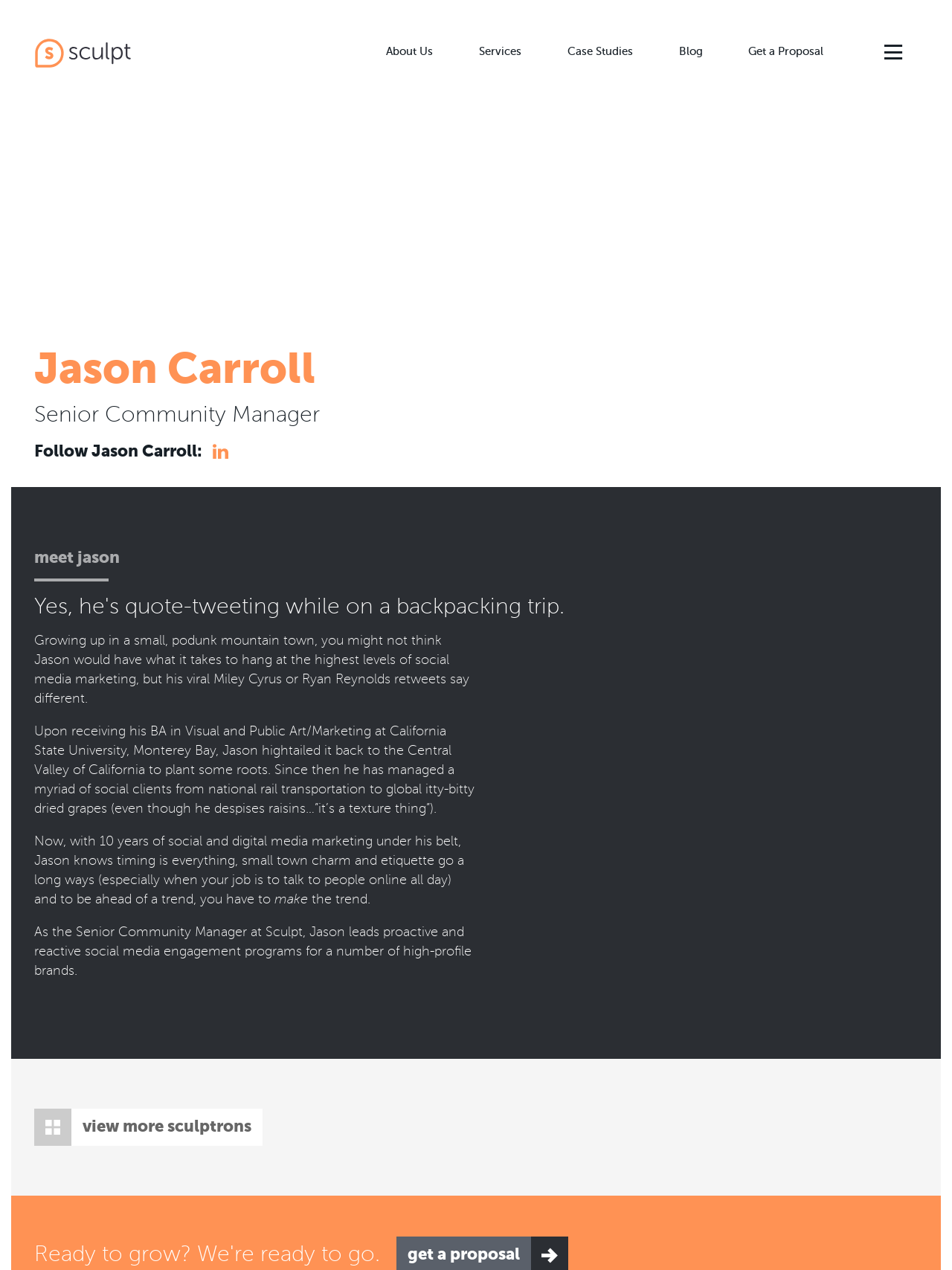Write a detailed summary of the webpage, including text, images, and layout.

The webpage is about Jason Carroll, a Senior Community Manager at Sculpt. At the top left, there is a small image and a link with no text. Below this, there is a navigation menu with links to "About Us", "Services", "Case Studies", "Blog", and "Get a Proposal". 

To the right of the navigation menu, there are several links related to social media services, including "B2B Social Ads", "B2B Influencers", "Social Media Pricing", "Social Media Content", "Community Management", "B2B Social Media Strategy", "B2B Social Media Budgets", and "2023 Social Media Strategy".

Below the navigation menu, there is a large heading with Jason Carroll's name, followed by a smaller heading indicating his job title. Next to his job title, there is a heading "Follow Jason Carroll:" with a social media icon link. 

Below this, there is a heading "meet jason" followed by three paragraphs of text describing Jason's background, experience, and approach to social media marketing. The text mentions his education, work experience, and personality traits.

At the bottom left, there is a link with the text "view more sculptrons".